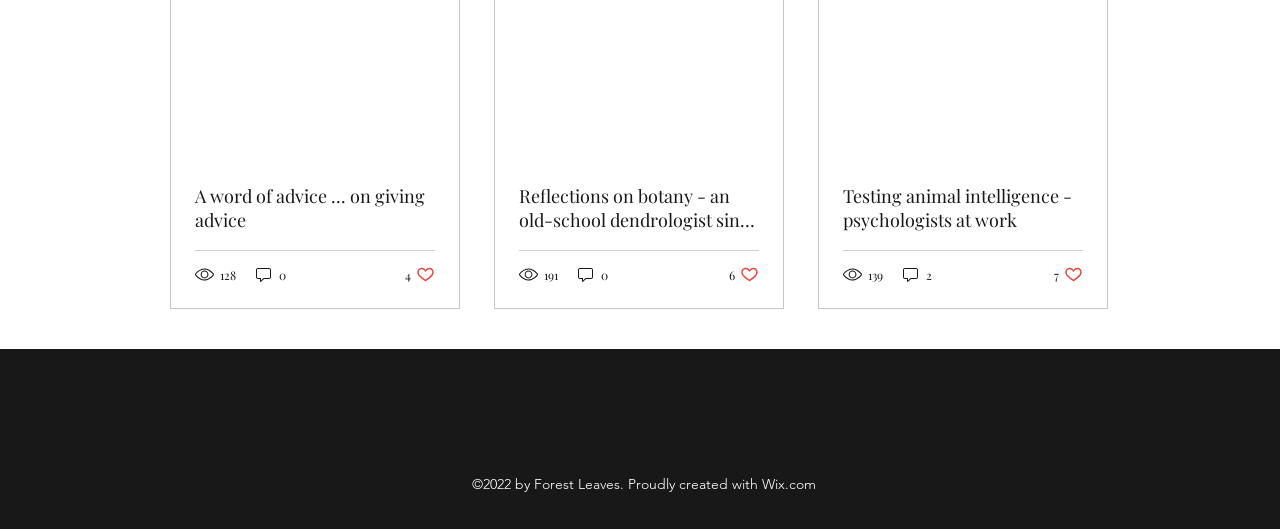Please provide the bounding box coordinates for the element that needs to be clicked to perform the following instruction: "View the post 'A word of advice... on giving advice'". The coordinates should be given as four float numbers between 0 and 1, i.e., [left, top, right, bottom].

[0.152, 0.348, 0.34, 0.438]